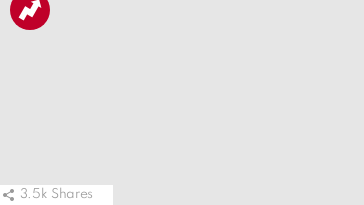What does the upward arrow in the icon symbolize?
Provide a detailed and well-explained answer to the question.

The question asks about the meaning of the upward arrow in the icon. According to the caption, the upward arrow 'symbolizing growth or progress', which provides the answer to the question.